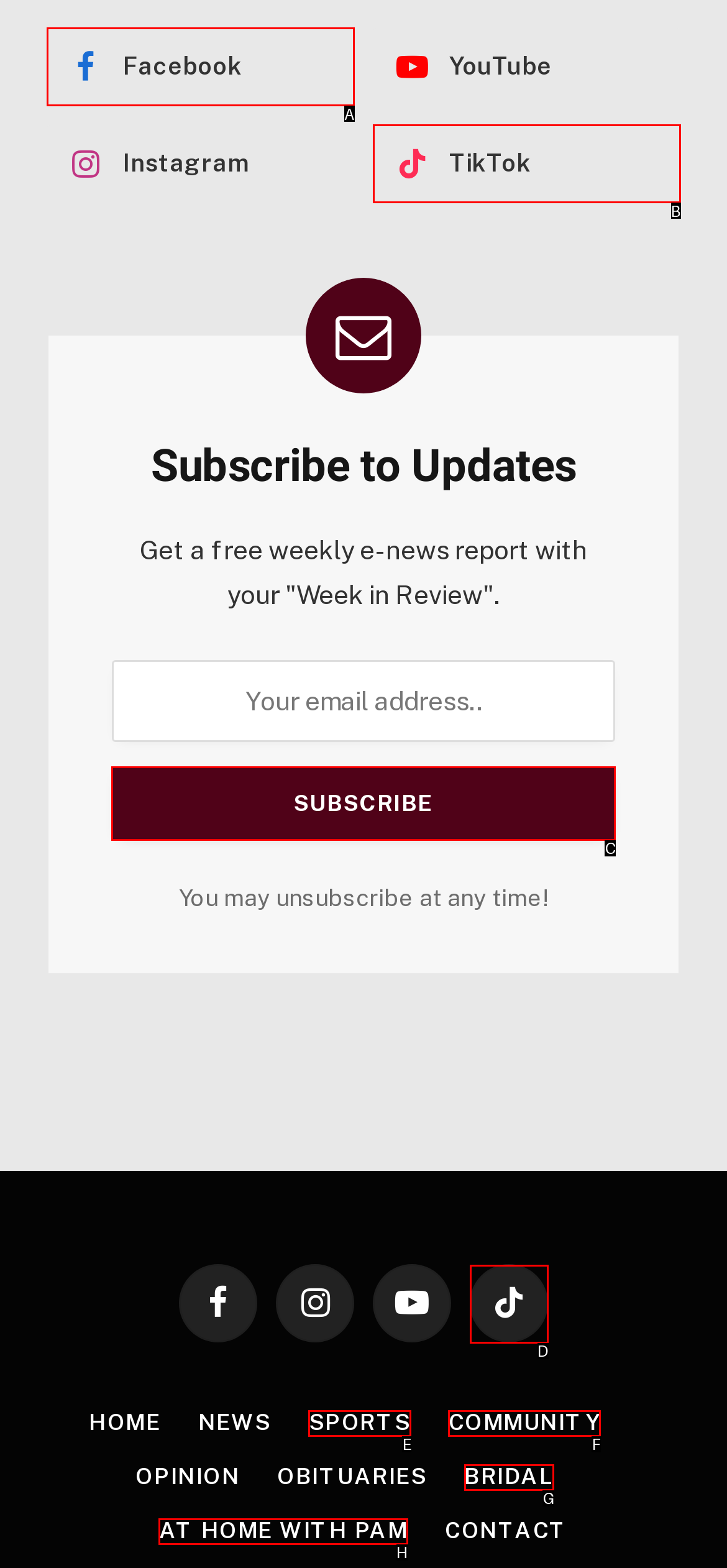Identify which HTML element should be clicked to fulfill this instruction: Subscribe to the newsletter Reply with the correct option's letter.

C